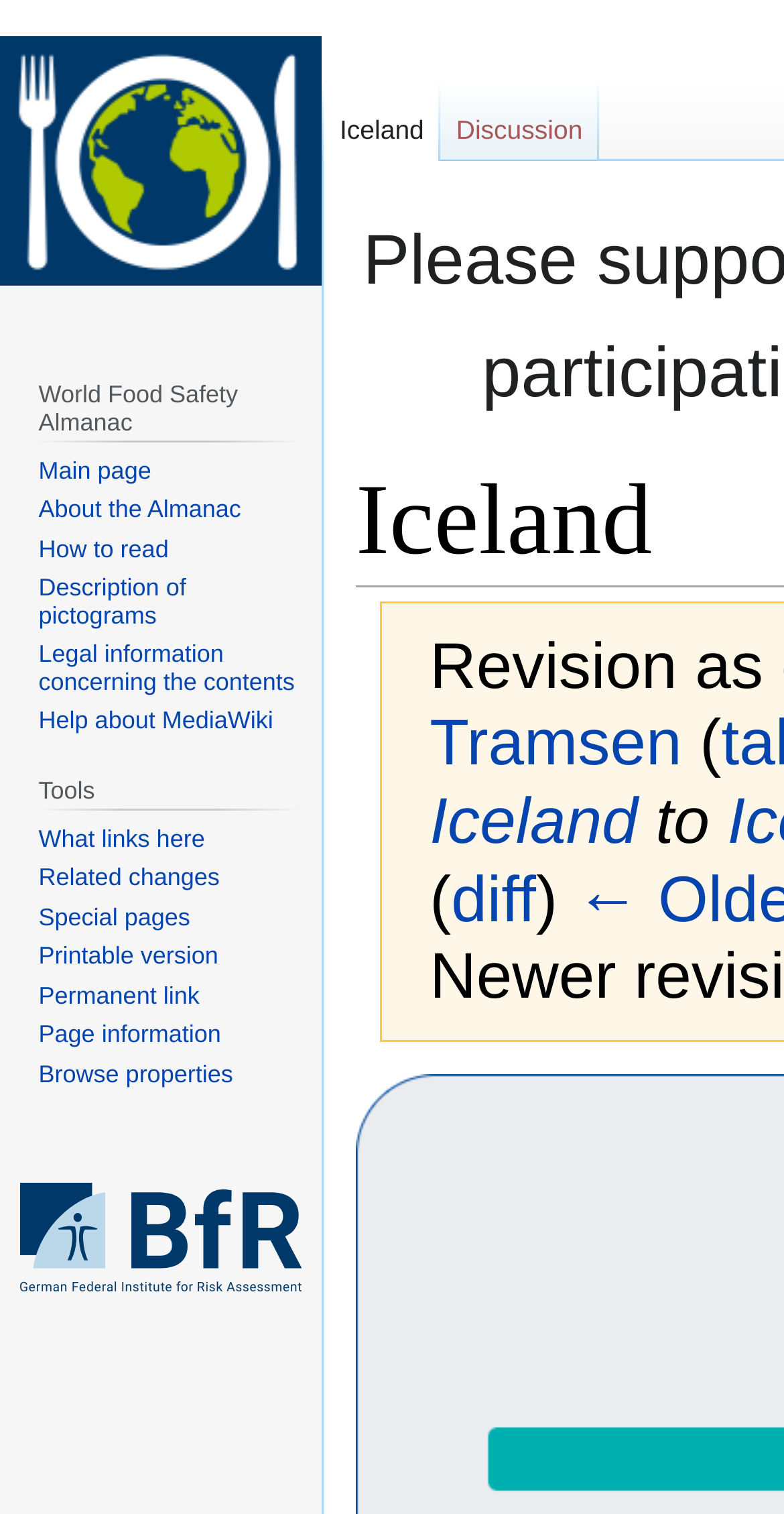Identify the bounding box coordinates of the element to click to follow this instruction: 'Learn about the World Food Safety Almanac'. Ensure the coordinates are four float values between 0 and 1, provided as [left, top, right, bottom].

[0.049, 0.247, 0.386, 0.292]